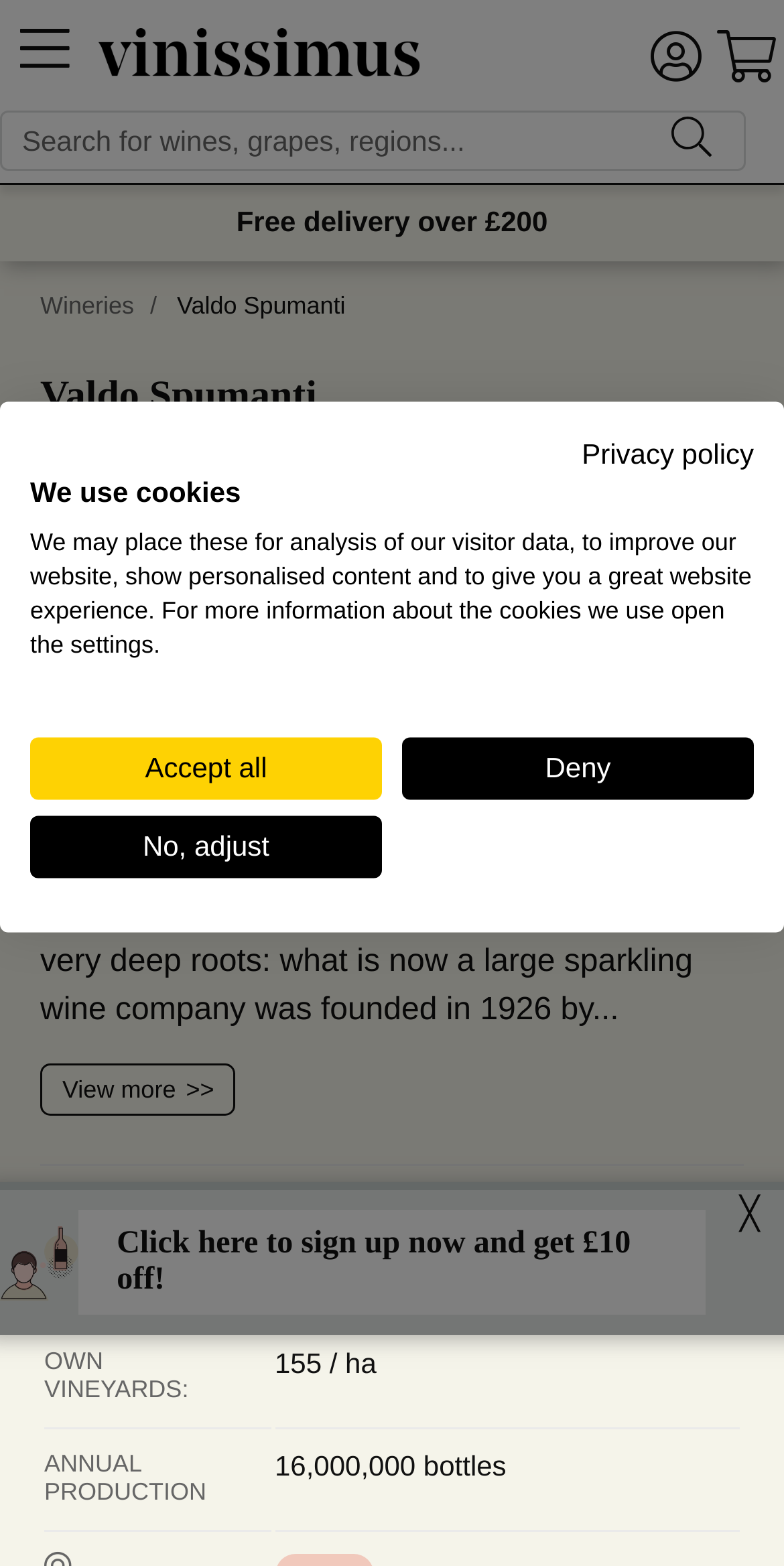Provide your answer in a single word or phrase: 
What is the name of the wine company?

Valdo Spumanti